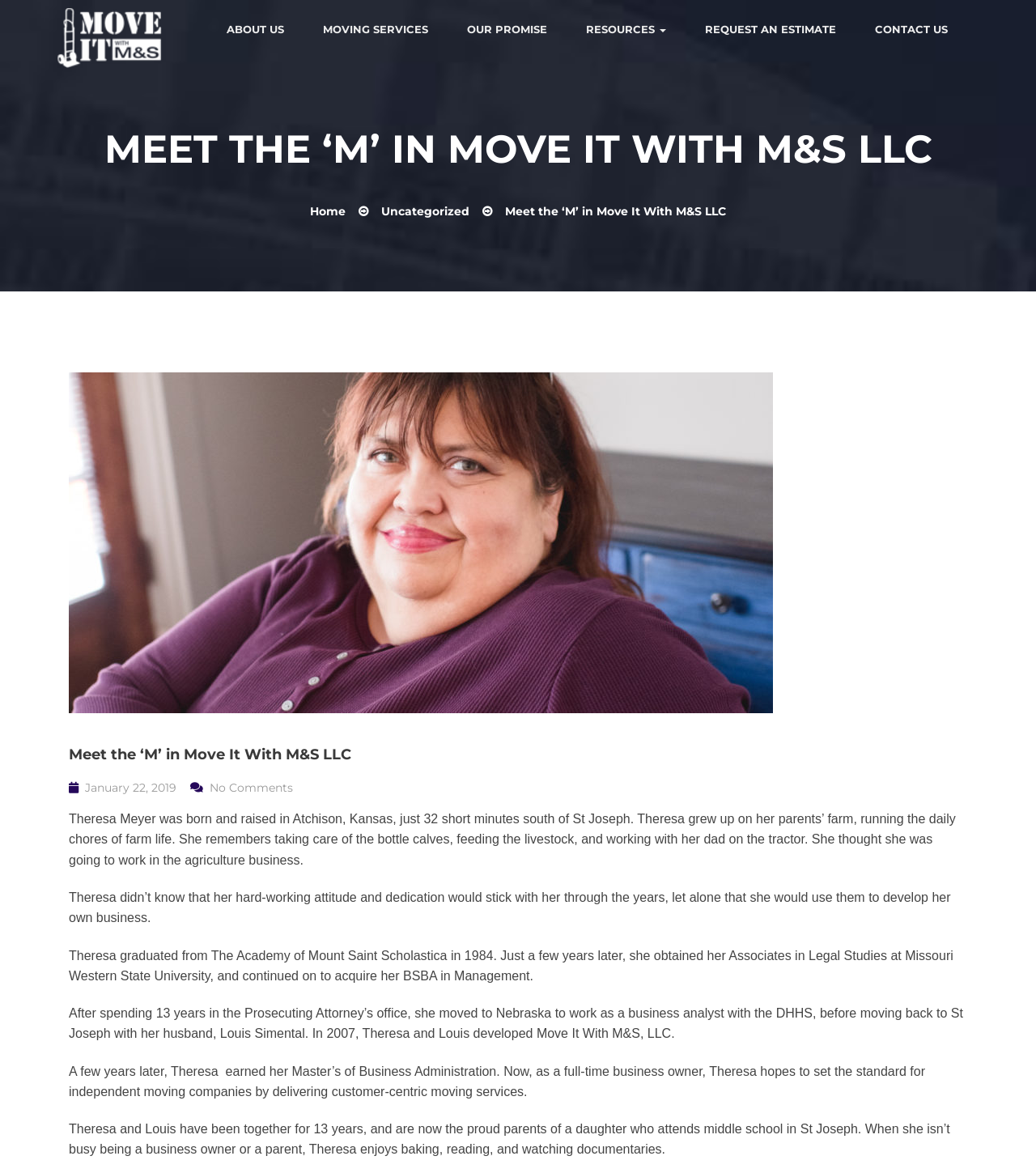Extract the primary header of the webpage and generate its text.

MEET THE ‘M’ IN MOVE IT WITH M&S LLC